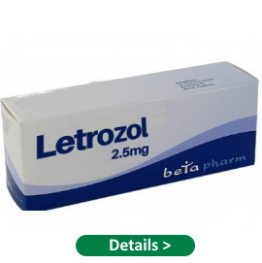Provide a short answer to the following question with just one word or phrase: What is the purpose of the green button?

To learn more about the product